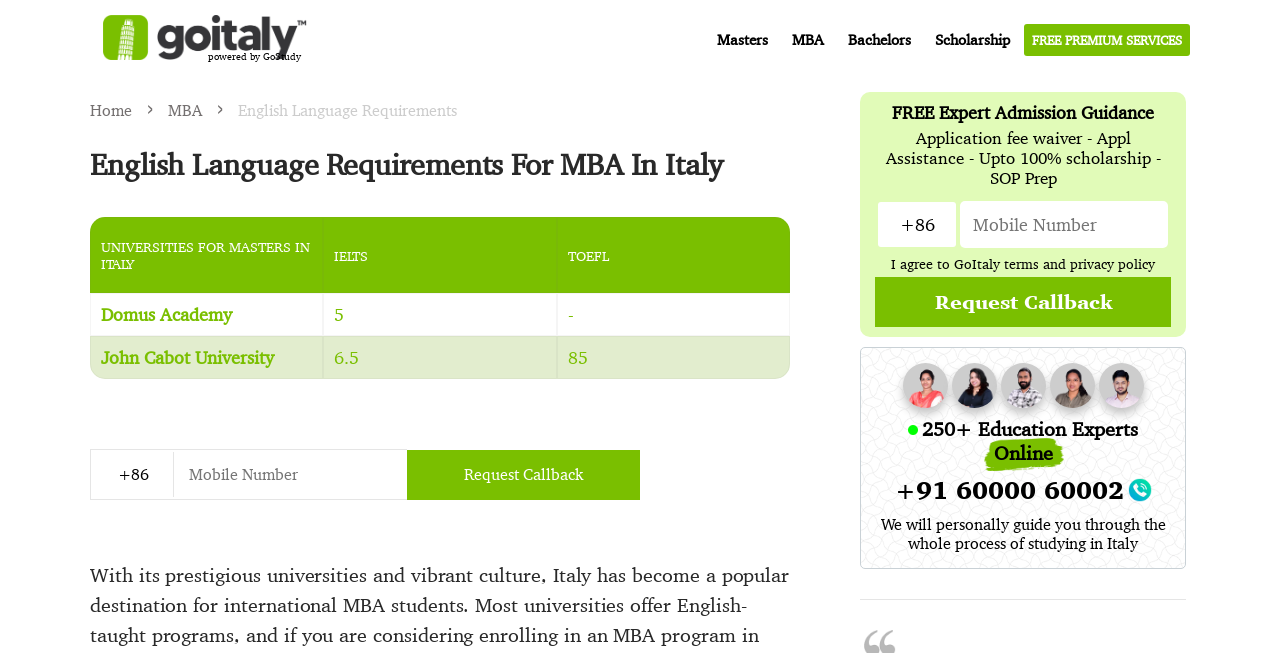Identify and generate the primary title of the webpage.

English Language Requirements For MBA In Italy